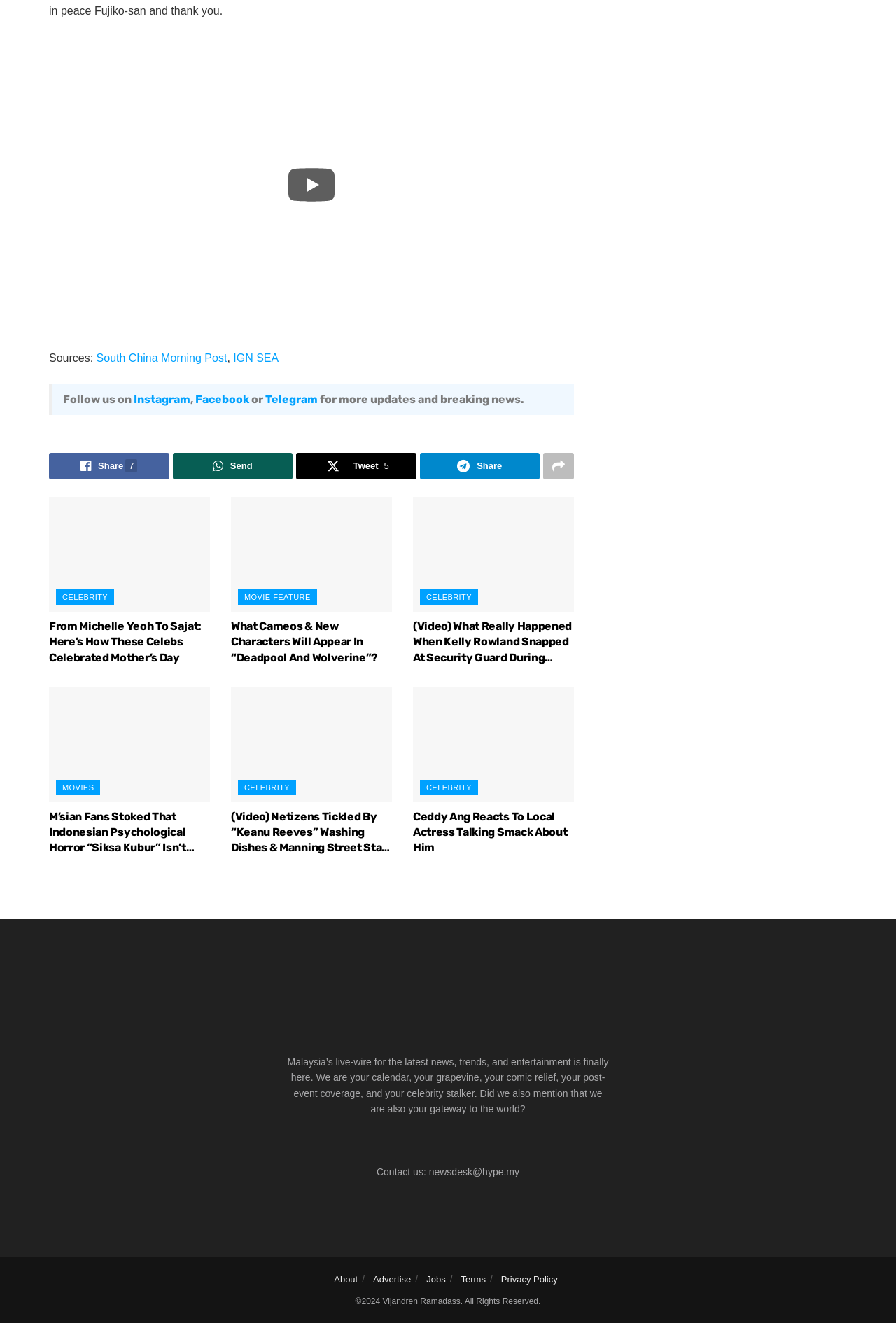Determine the bounding box coordinates for the HTML element described here: "Celebrity".

[0.062, 0.446, 0.127, 0.457]